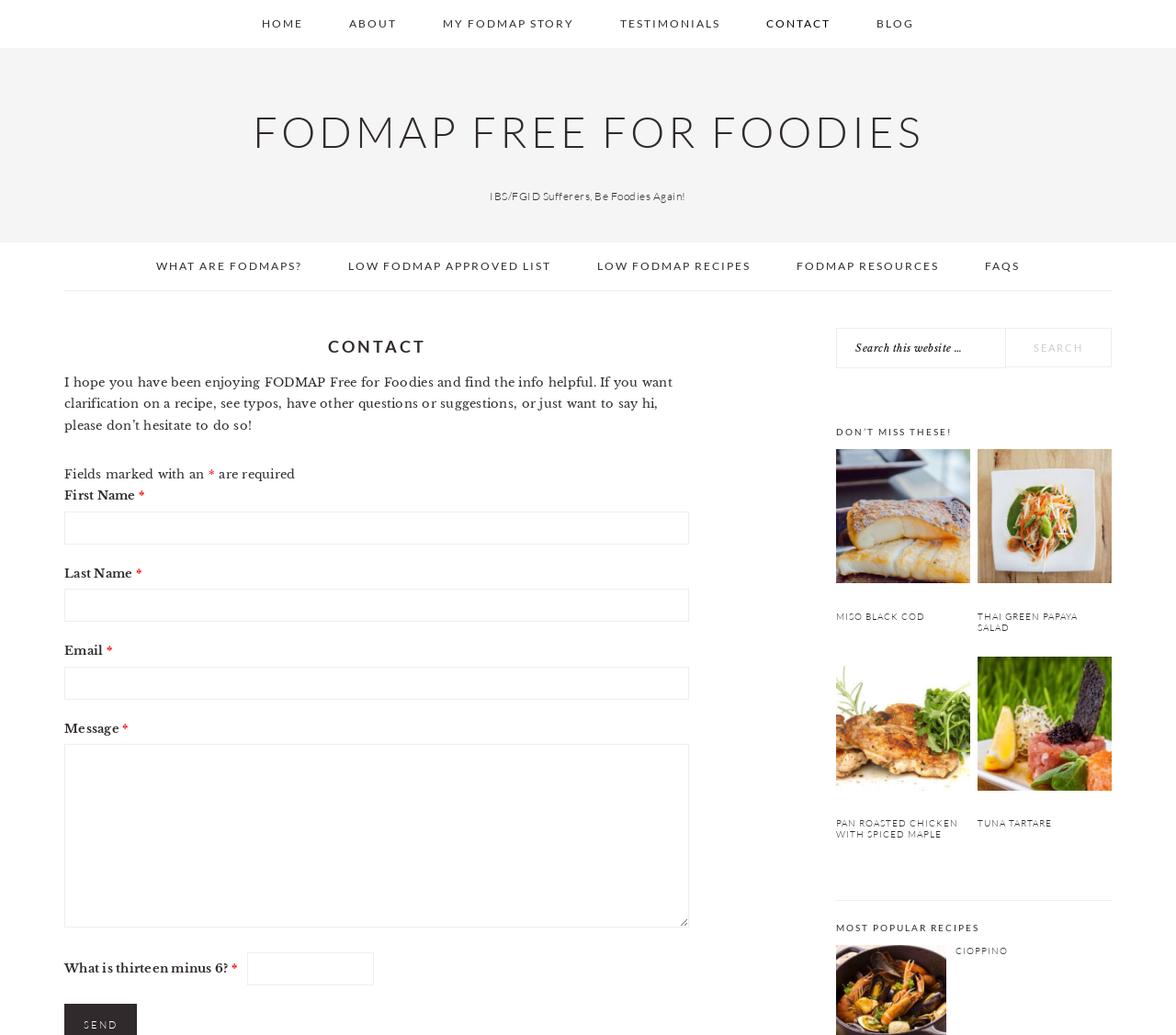Using the element description: "Contact", determine the bounding box coordinates. The coordinates should be in the format [left, top, right, bottom], with values between 0 and 1.

[0.632, 0.0, 0.726, 0.046]